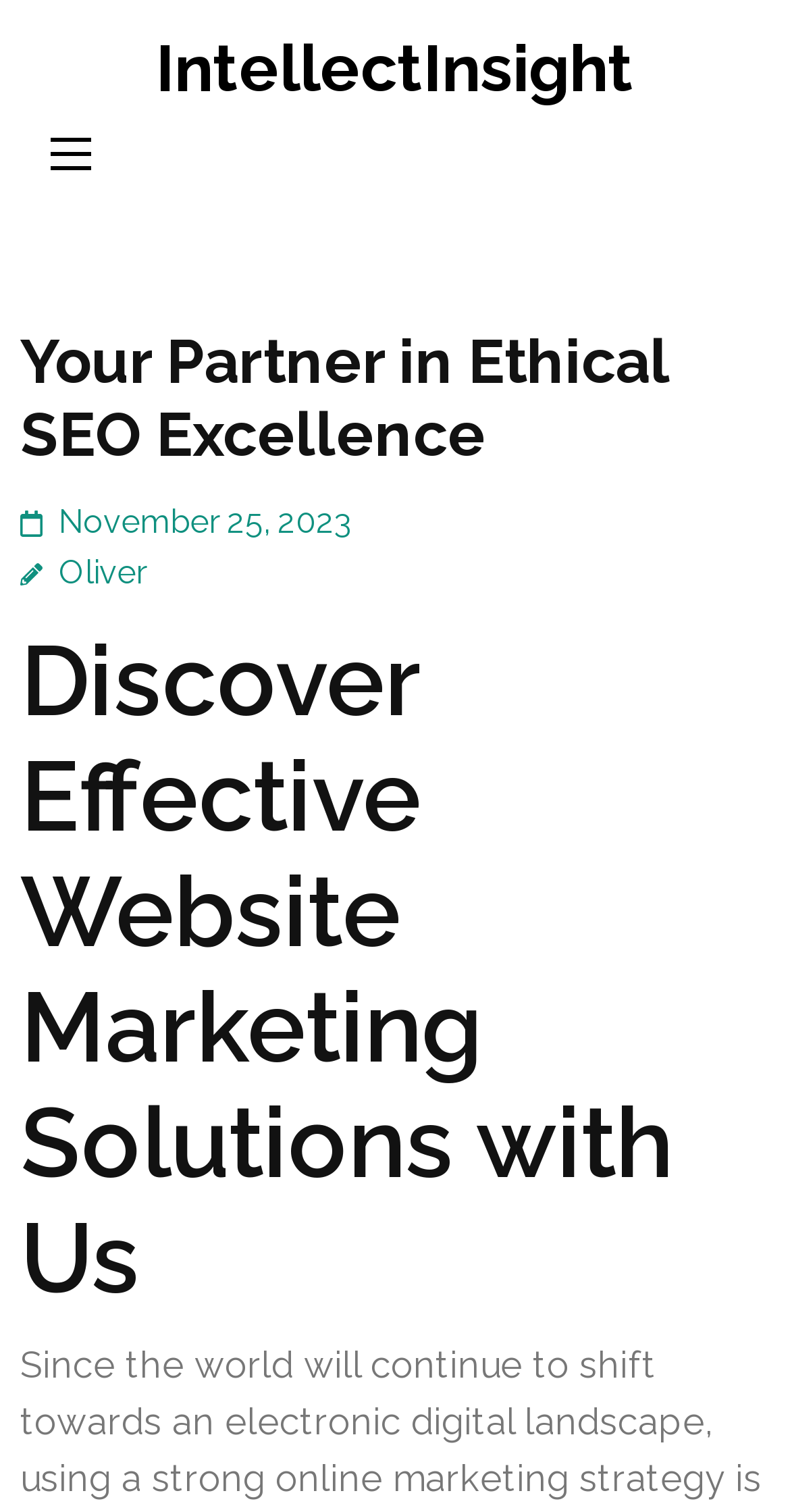Please determine the heading text of this webpage.

Your Partner in Ethical SEO Excellence